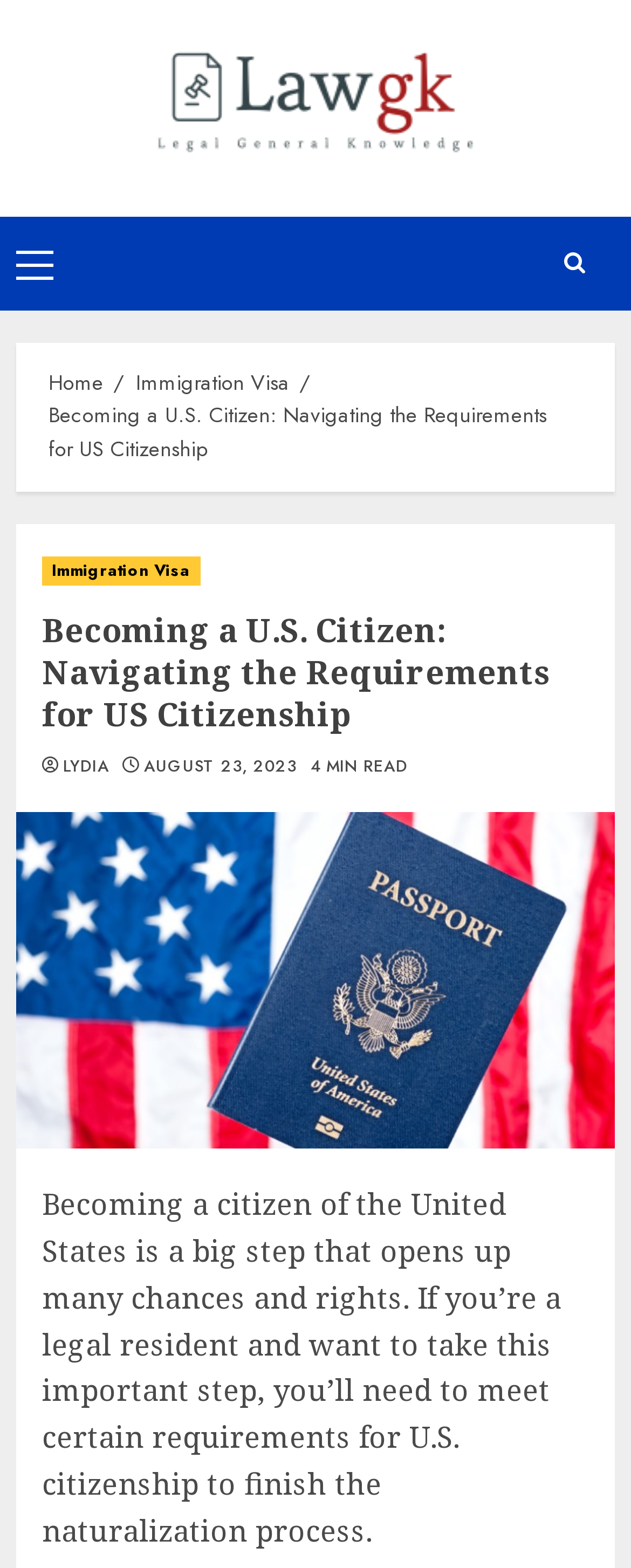Identify the bounding box coordinates of the specific part of the webpage to click to complete this instruction: "Click the 'Immigration Visa' link".

[0.215, 0.234, 0.459, 0.254]